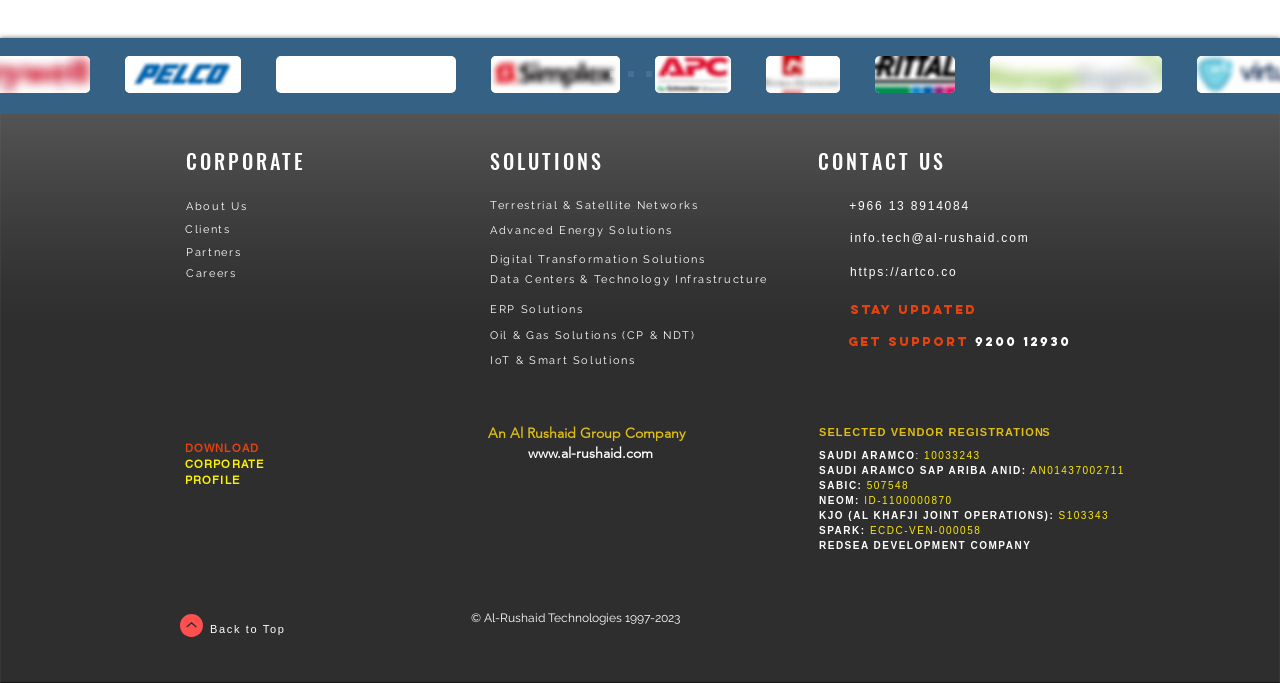Provide the bounding box coordinates of the section that needs to be clicked to accomplish the following instruction: "Contact us through email."

[0.664, 0.335, 0.804, 0.362]